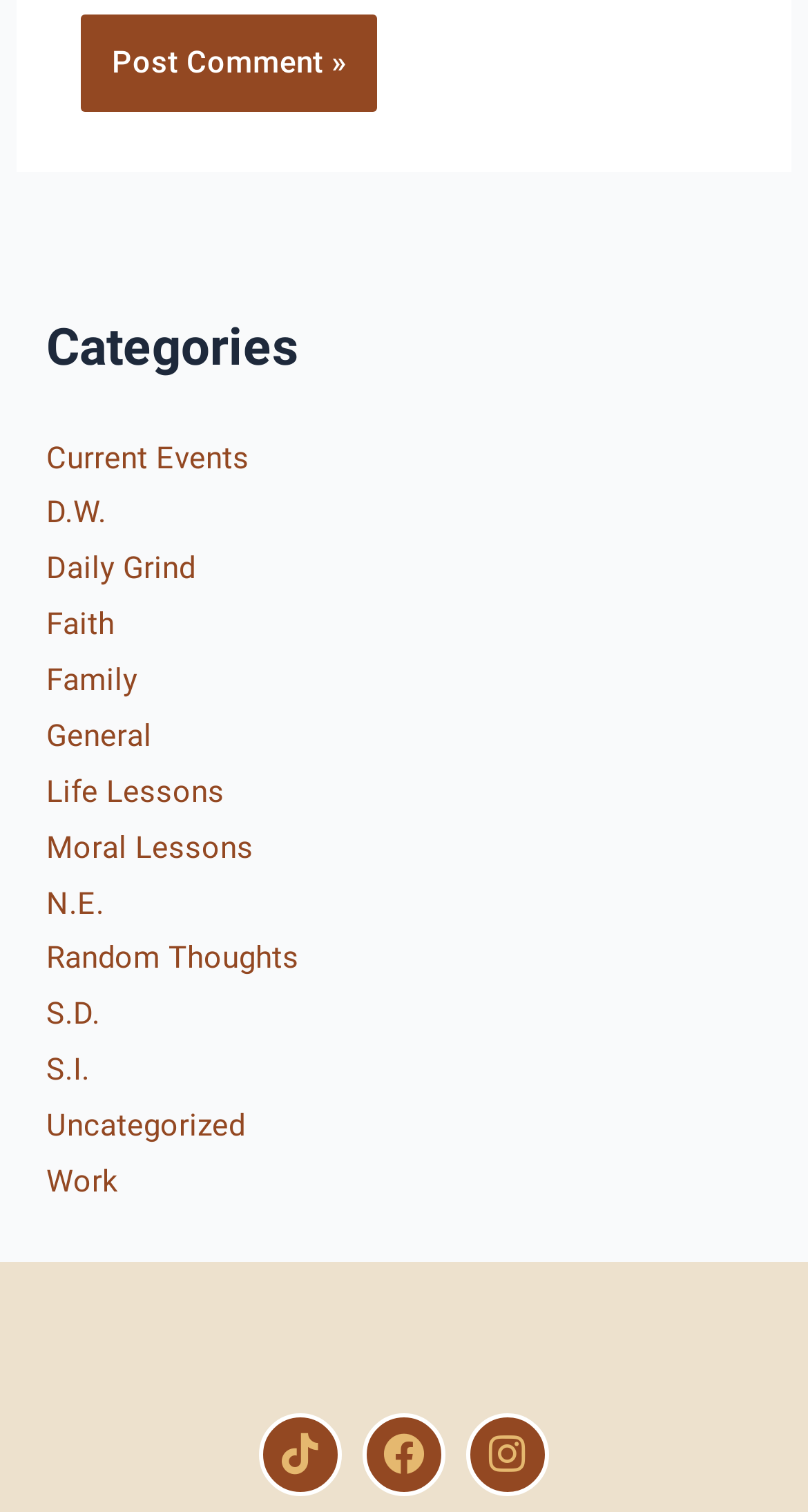What is the text on the button at the top left?
Using the screenshot, give a one-word or short phrase answer.

Post Comment »